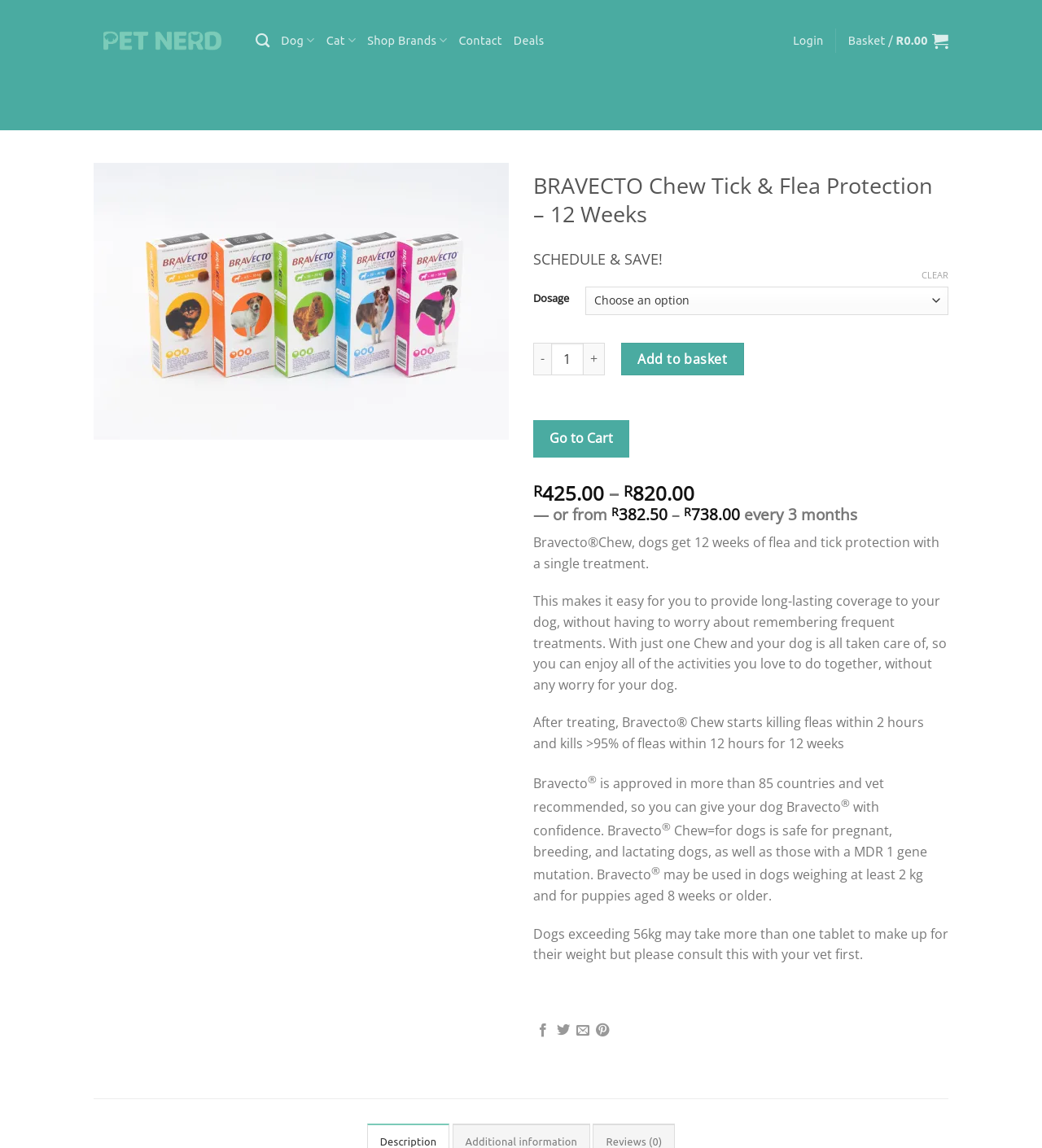What is the price range of Bravecto Chew?
We need a detailed and exhaustive answer to the question. Please elaborate.

I found the price range by looking at the static text elements on the webpage, specifically the ones that mention the prices. The lowest price is R382.50 and the highest price is R820.00.